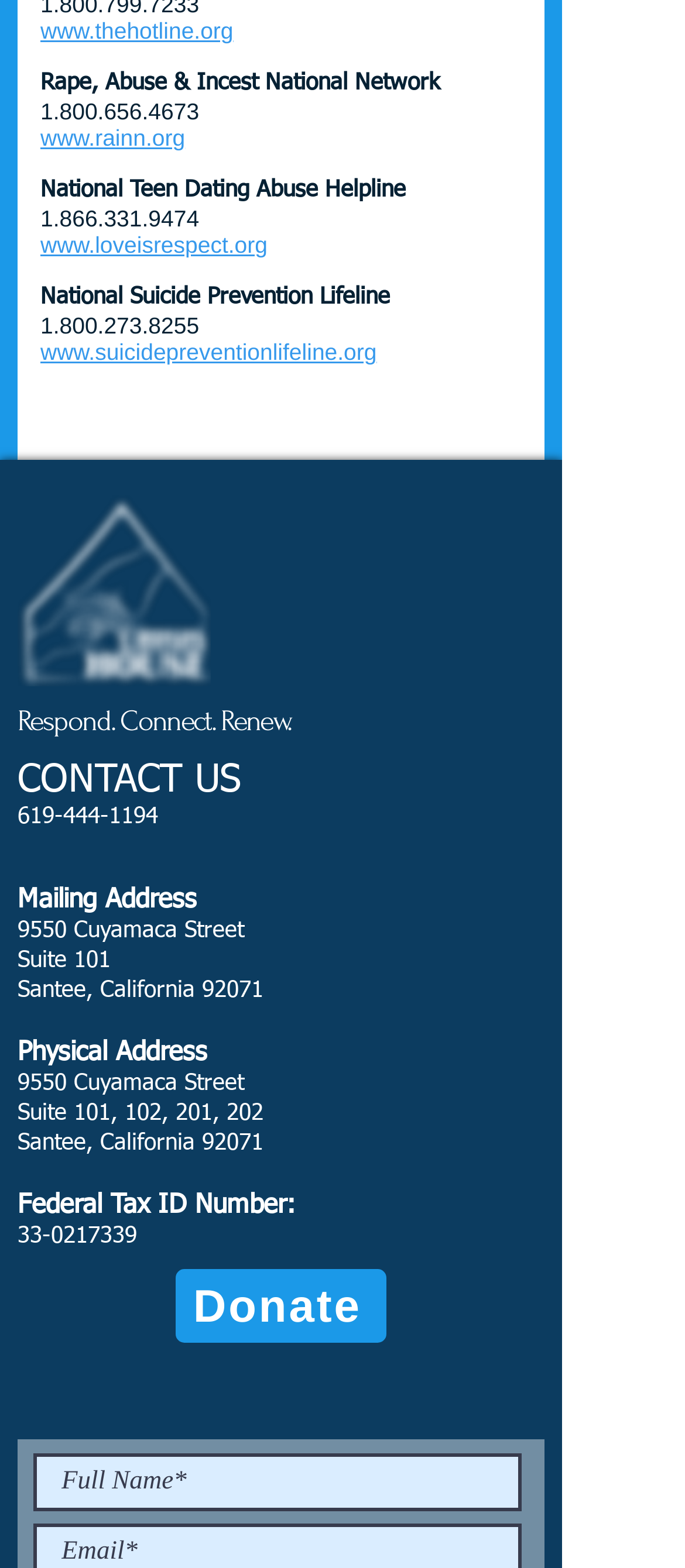Find the bounding box coordinates of the area to click in order to follow the instruction: "visit the Instagram page".

[0.026, 0.892, 0.115, 0.932]